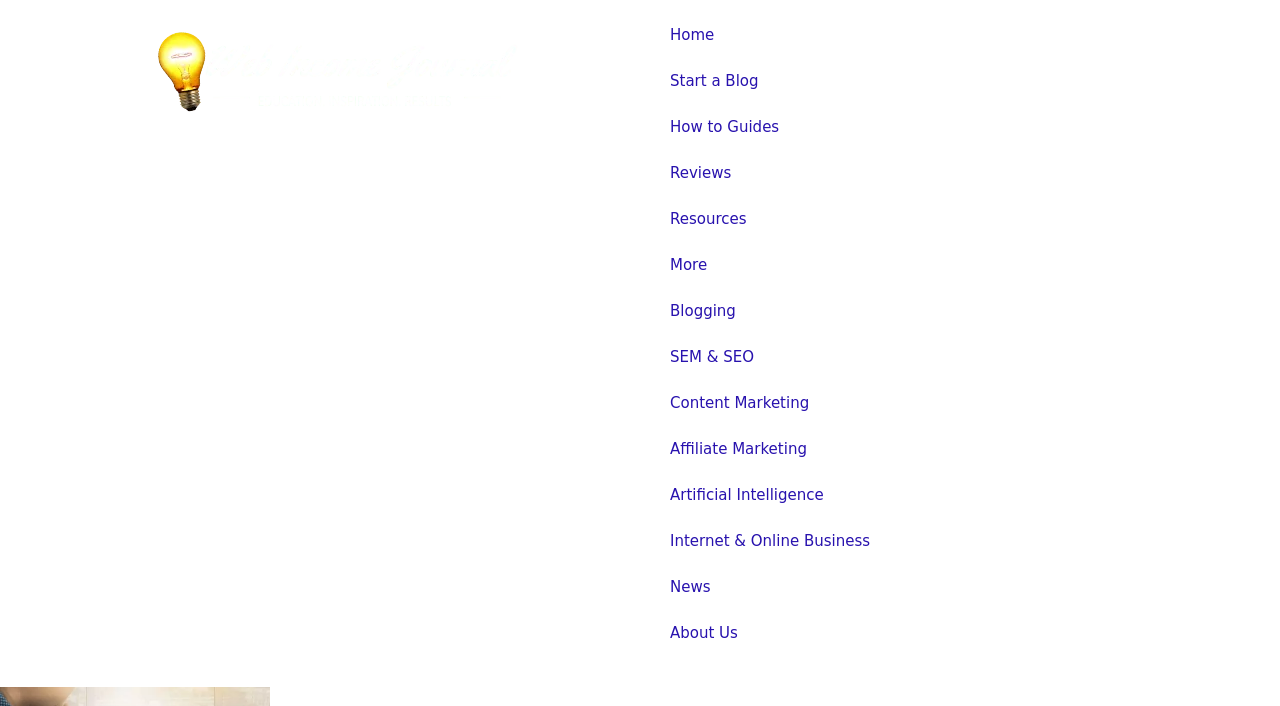What is the logo of this website?
Refer to the image and provide a one-word or short phrase answer.

Web Income Journal Blog Header Logo